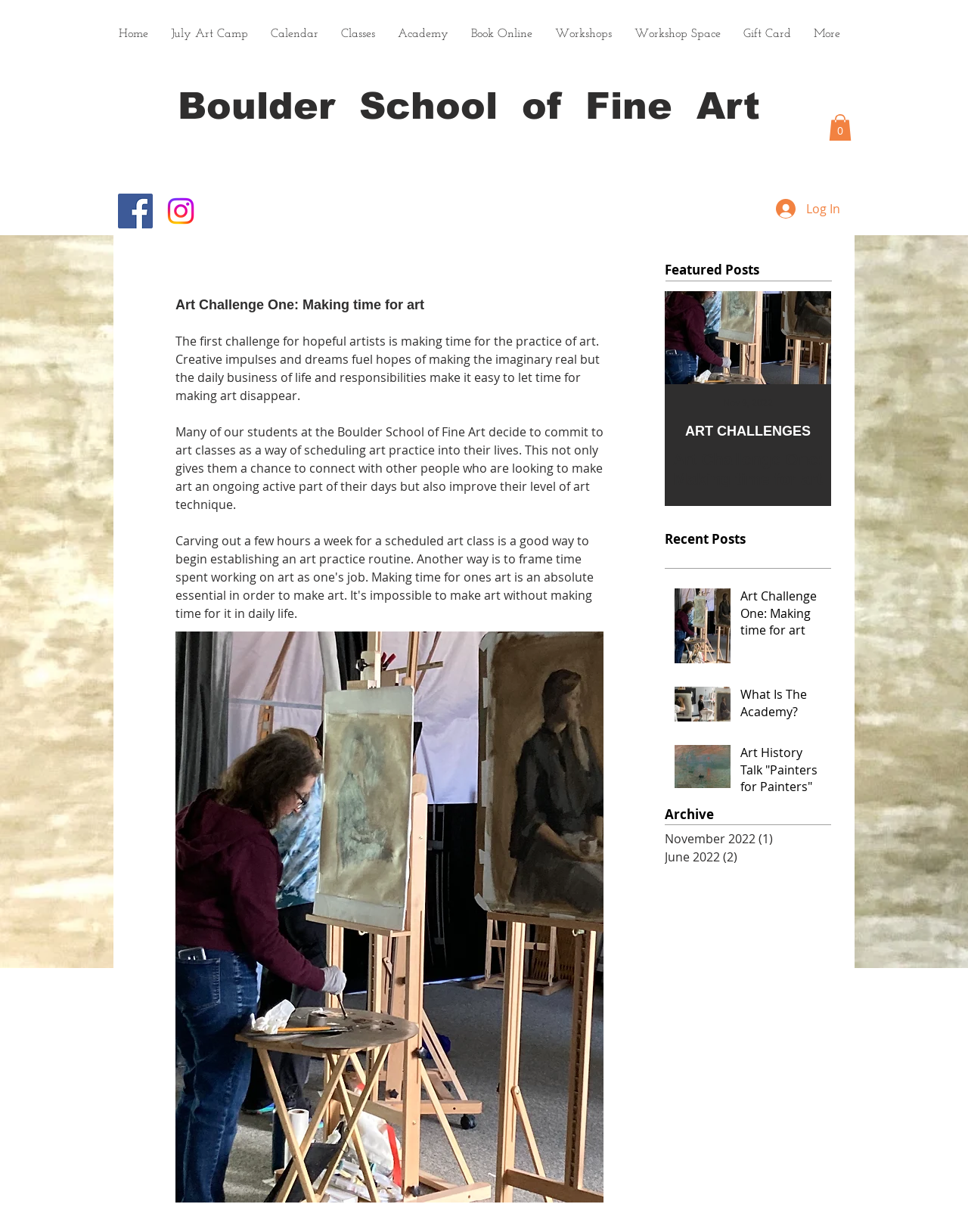Please specify the bounding box coordinates in the format (top-left x, top-left y, bottom-right x, bottom-right y), with all values as floating point numbers between 0 and 1. Identify the bounding box of the UI element described by: ART CHALLENGES

[0.708, 0.342, 0.838, 0.358]